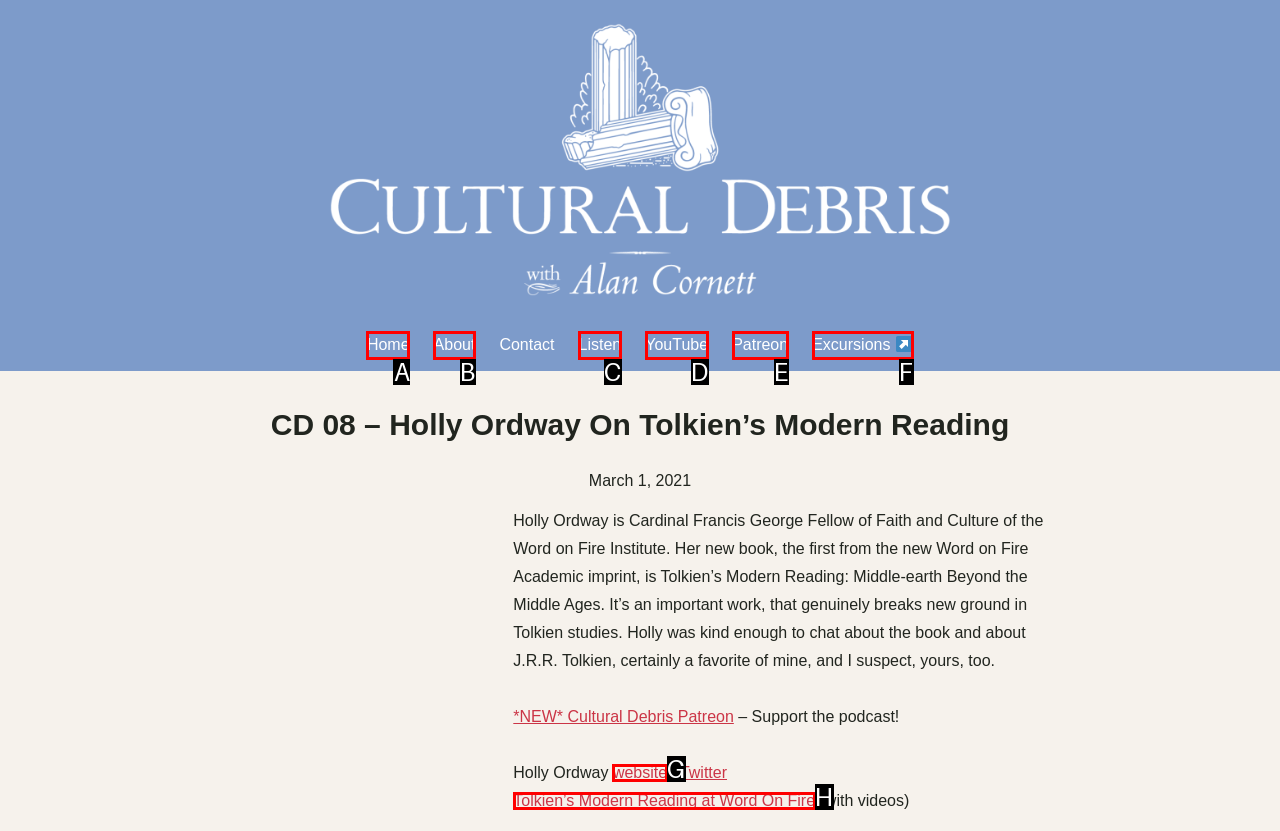Which lettered option matches the following description: Home
Provide the letter of the matching option directly.

A